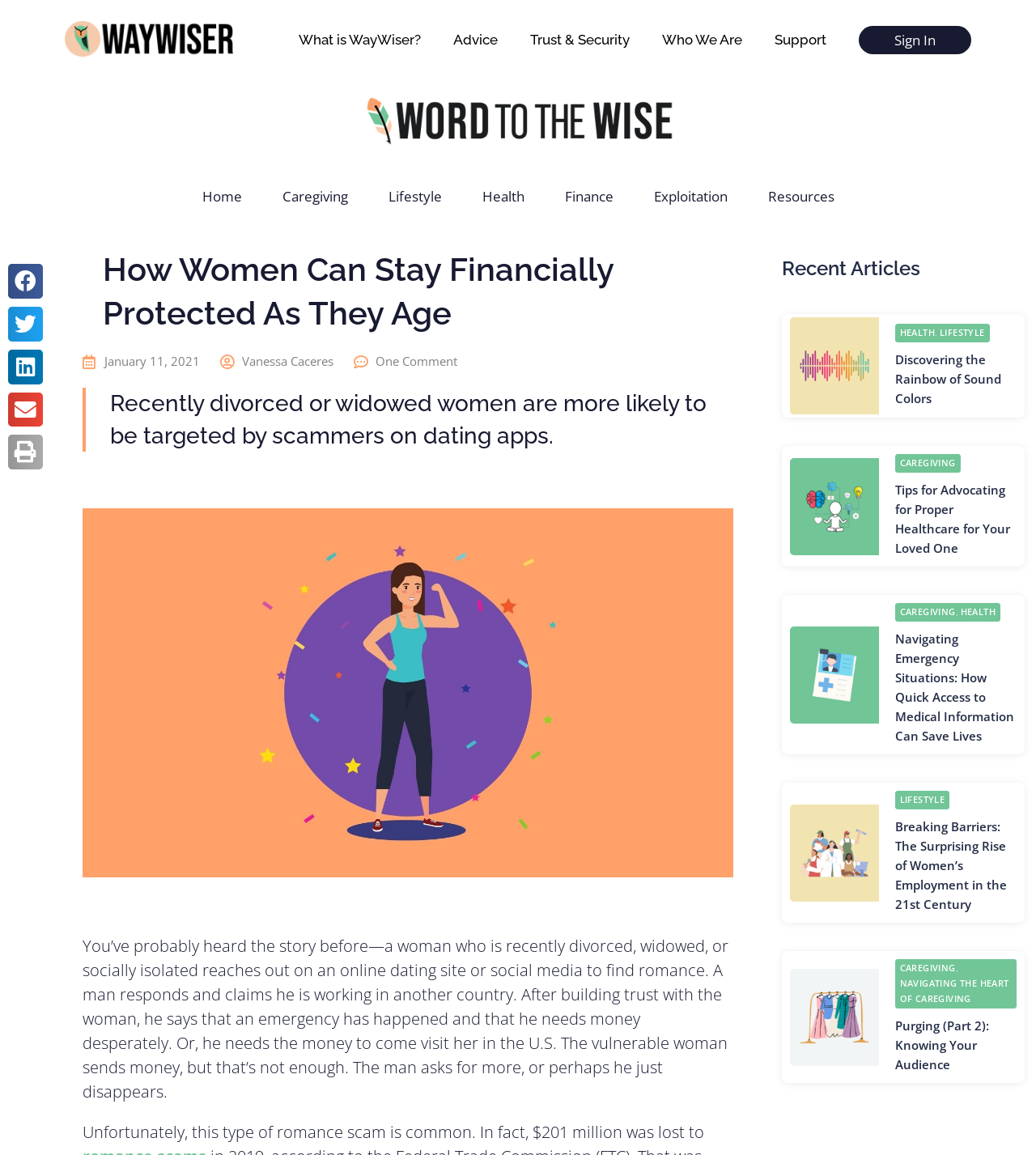What is the purpose of the 'Share on' buttons?
Based on the image, give a concise answer in the form of a single word or short phrase.

To share the article